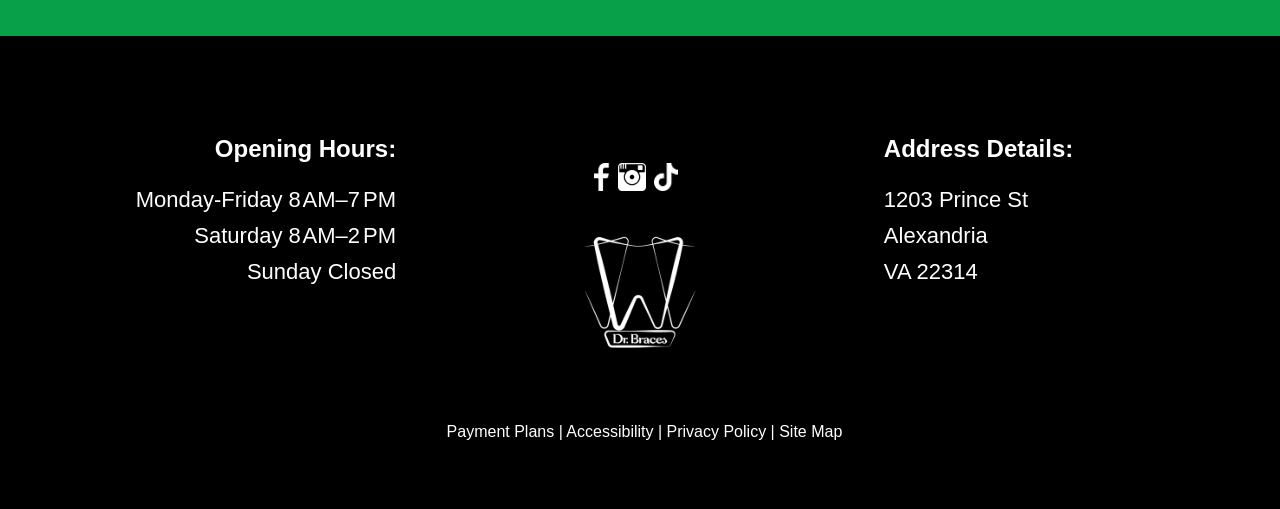What social media platform is represented by the icon?
Provide a well-explained and detailed answer to the question.

I found the social media icon by looking at the links section, which lists several links including a TikTok icon. The icon is described as 'tiktok icon'.